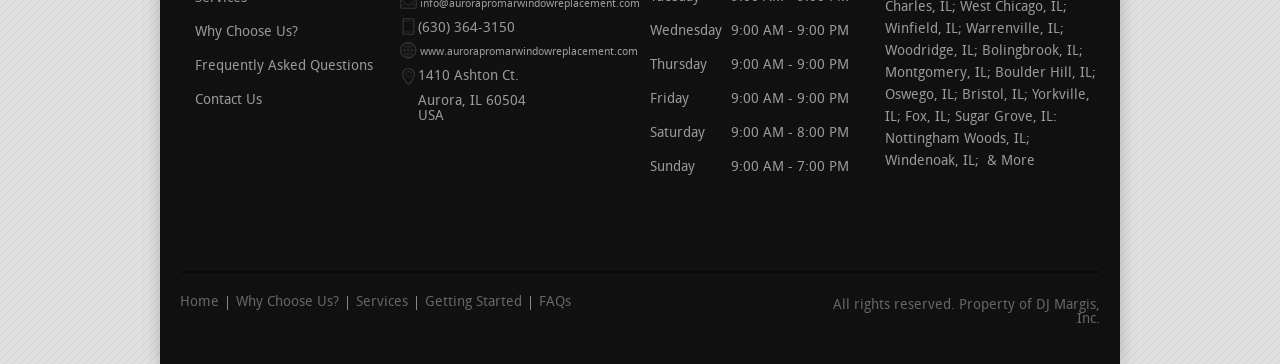Please provide the bounding box coordinates for the element that needs to be clicked to perform the instruction: "Visit 'www.aurorapromarwindowreplacement.com'". The coordinates must consist of four float numbers between 0 and 1, formatted as [left, top, right, bottom].

[0.312, 0.129, 0.498, 0.159]